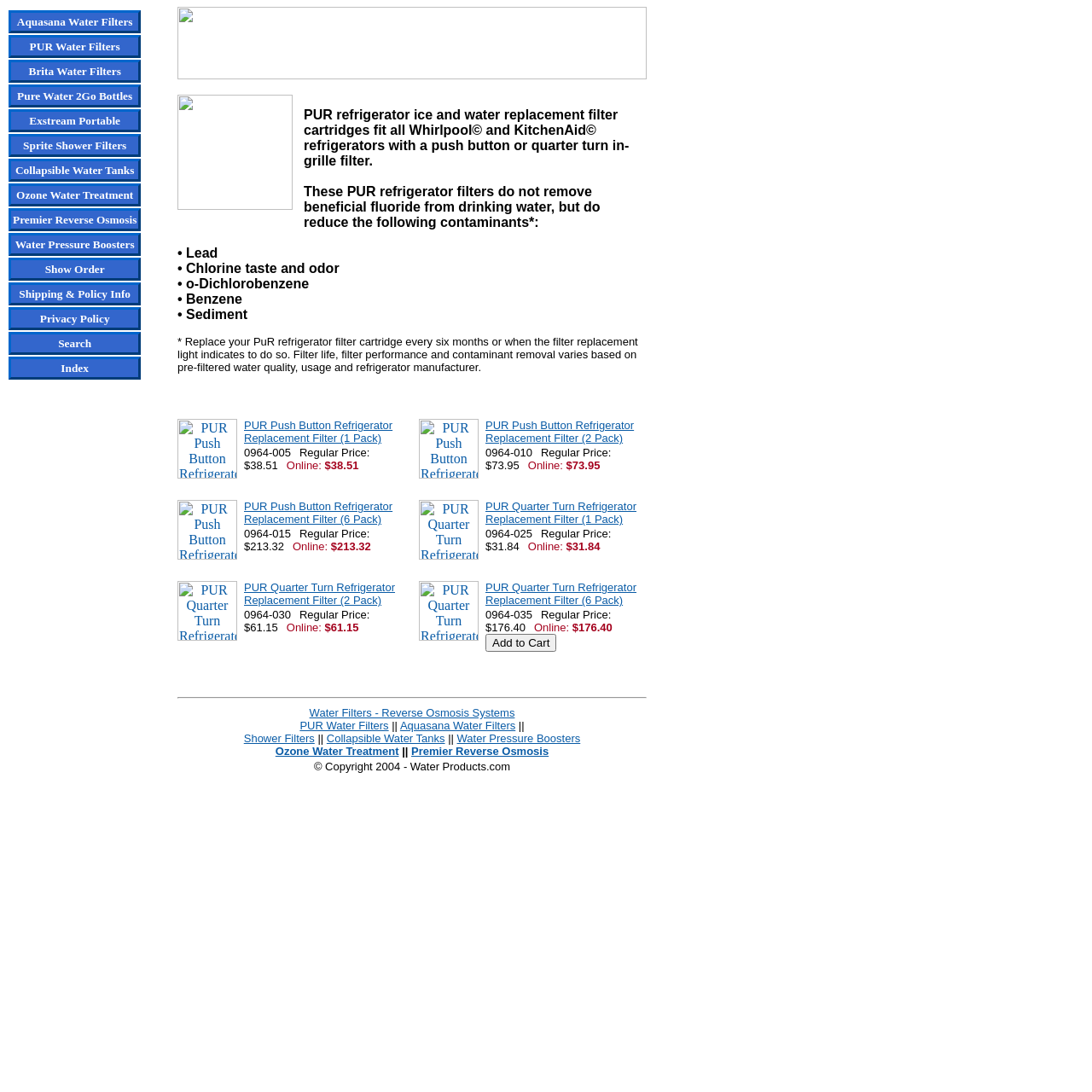What contaminants do PUR refrigerator filters reduce?
Please answer the question with a single word or phrase, referencing the image.

Lead, Chlorine, etc.